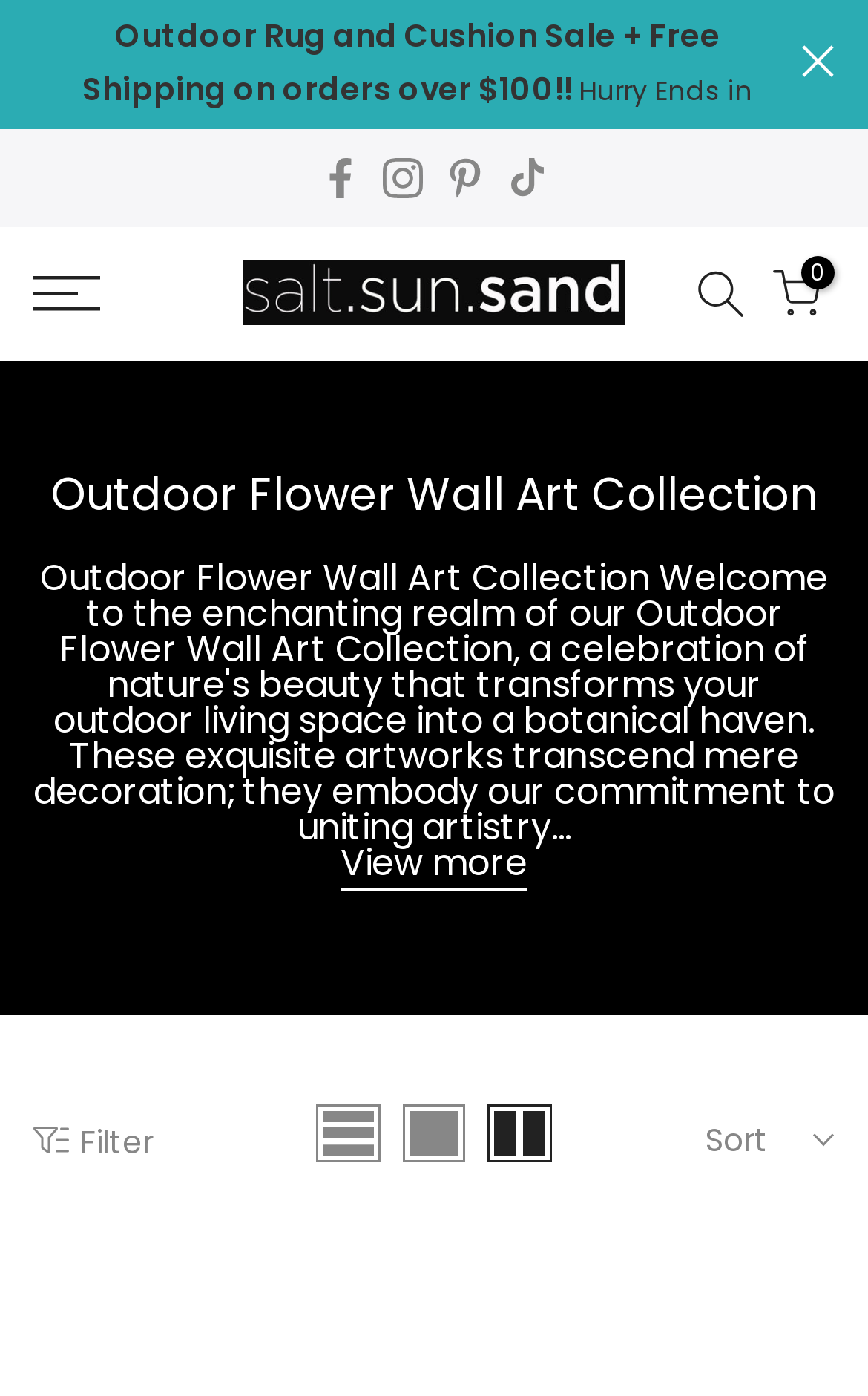By analyzing the image, answer the following question with a detailed response: How many buttons are there for filtering?

I counted the number of button elements under the 'Show filters' button, which are 4 buttons, and found that there are 4 buttons for filtering.